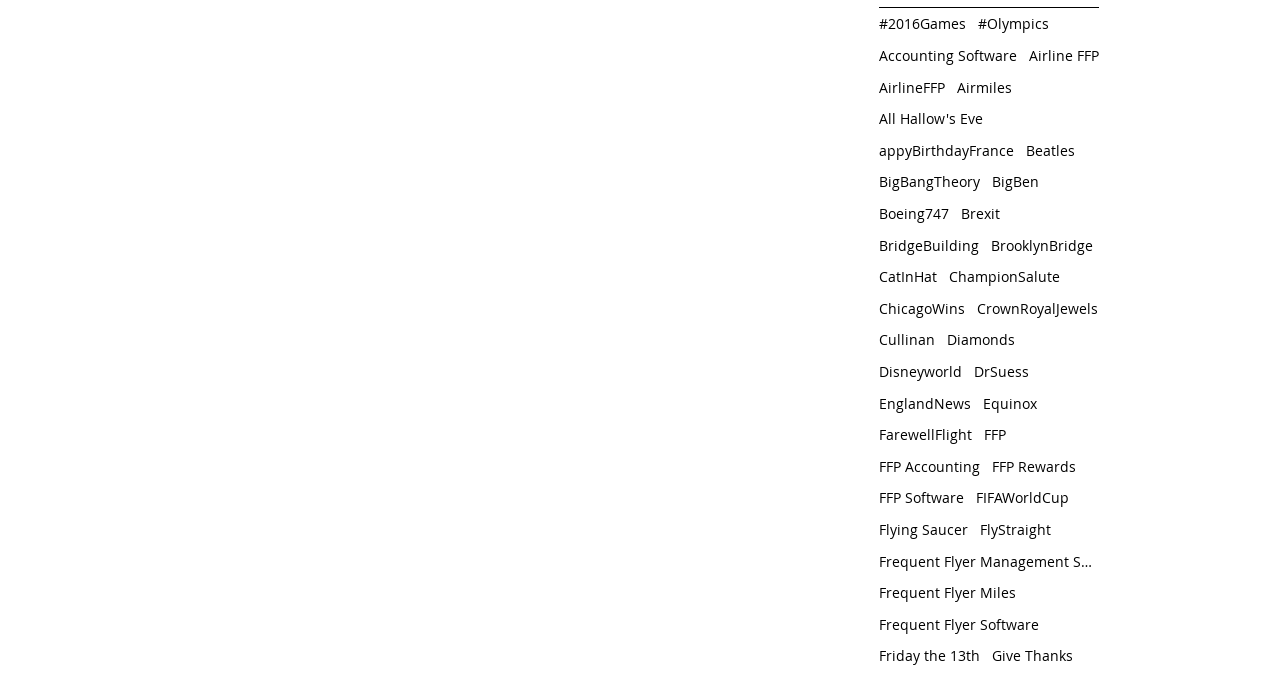Find the bounding box coordinates of the element to click in order to complete the given instruction: "Visit the Accounting Software page."

[0.687, 0.068, 0.795, 0.096]